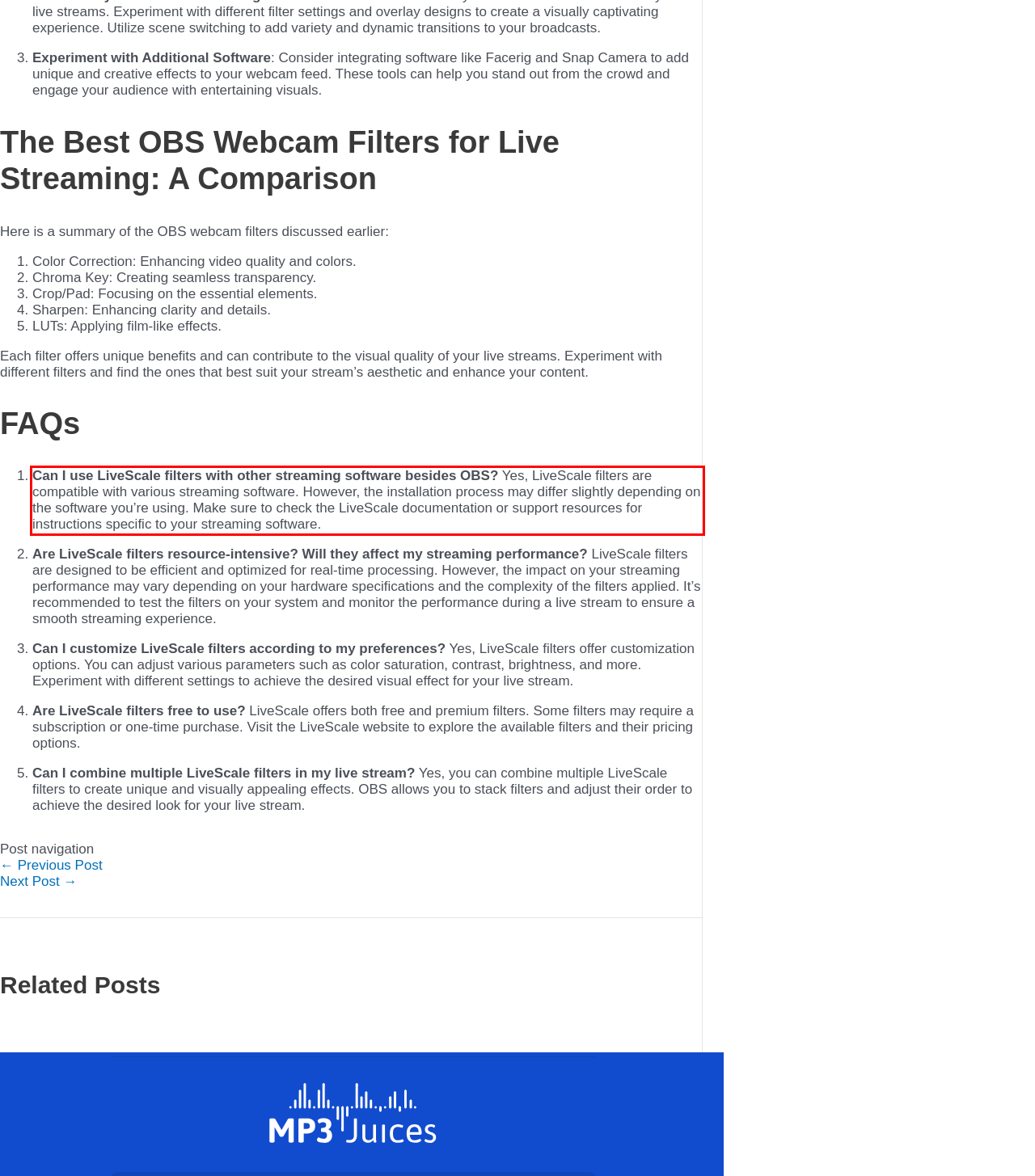Locate the red bounding box in the provided webpage screenshot and use OCR to determine the text content inside it.

Can I use LiveScale filters with other streaming software besides OBS? Yes, LiveScale filters are compatible with various streaming software. However, the installation process may differ slightly depending on the software you’re using. Make sure to check the LiveScale documentation or support resources for instructions specific to your streaming software.